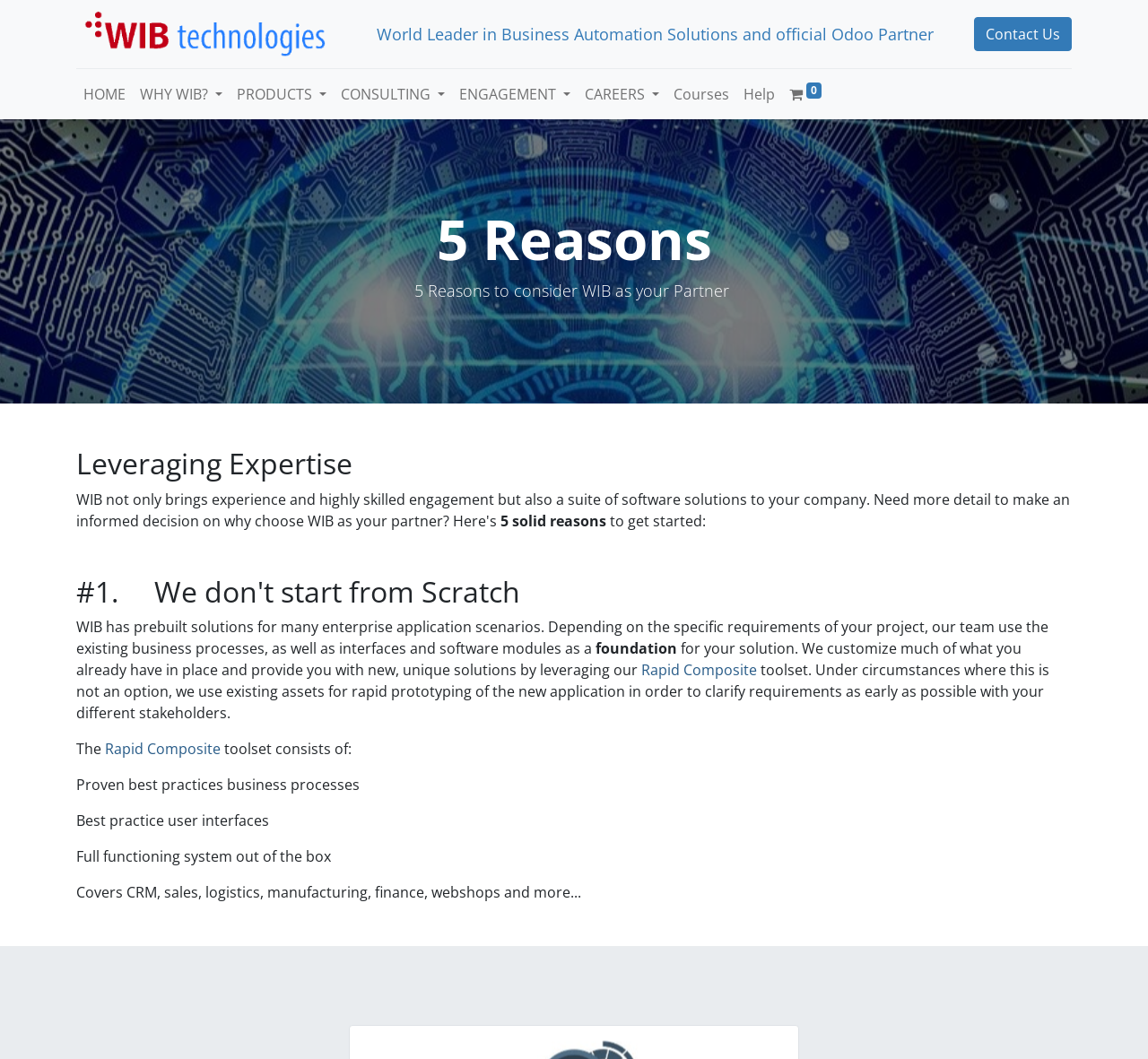Give a short answer using one word or phrase for the question:
What is the toolset used by WIB?

Rapid Composite